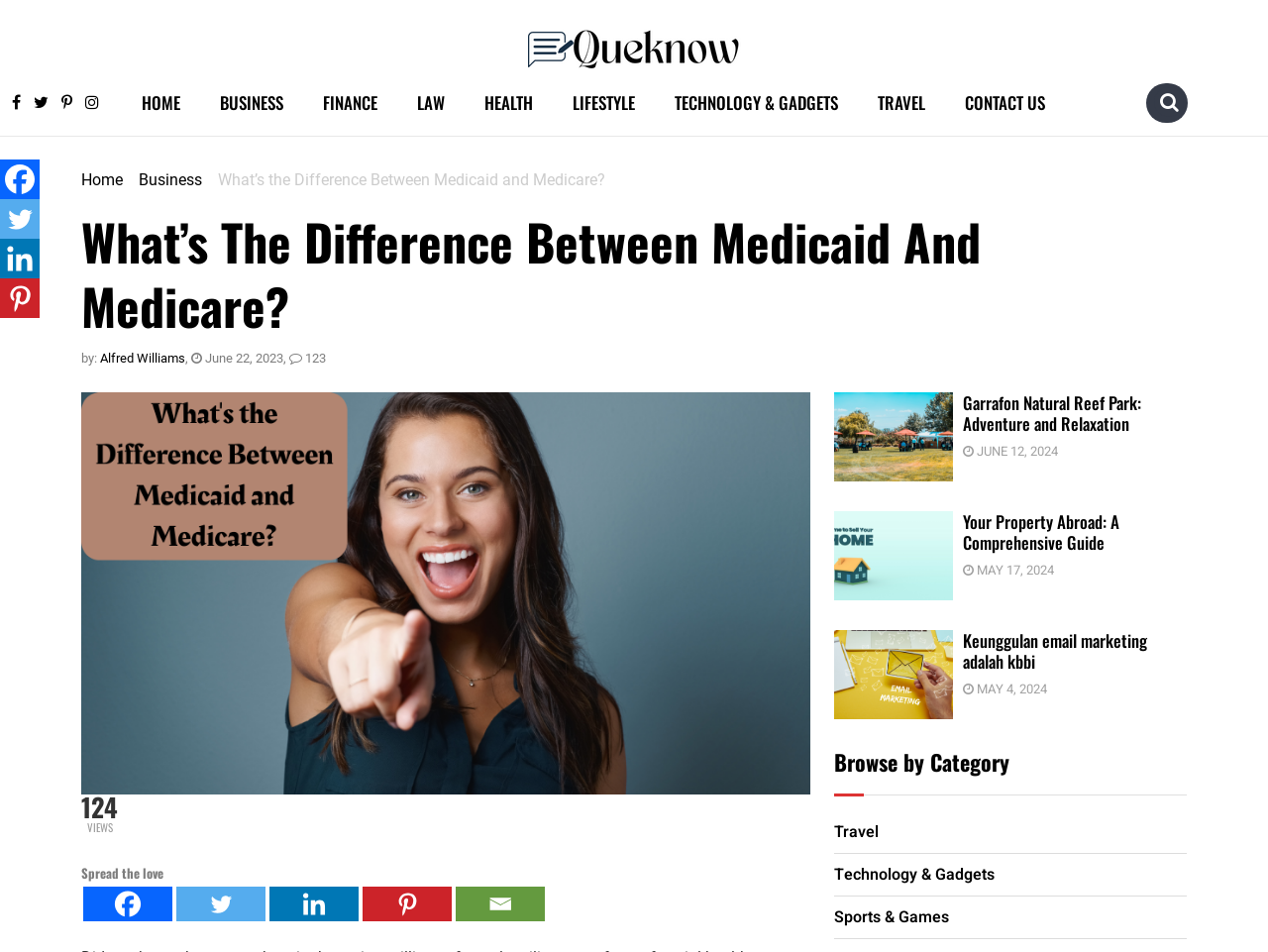Identify the bounding box coordinates for the UI element described as follows: alt="keunggulan email marketing adalah kbbi". Use the format (top-left x, top-left y, bottom-right x, bottom-right y) and ensure all values are floating point numbers between 0 and 1.

[0.658, 0.662, 0.752, 0.756]